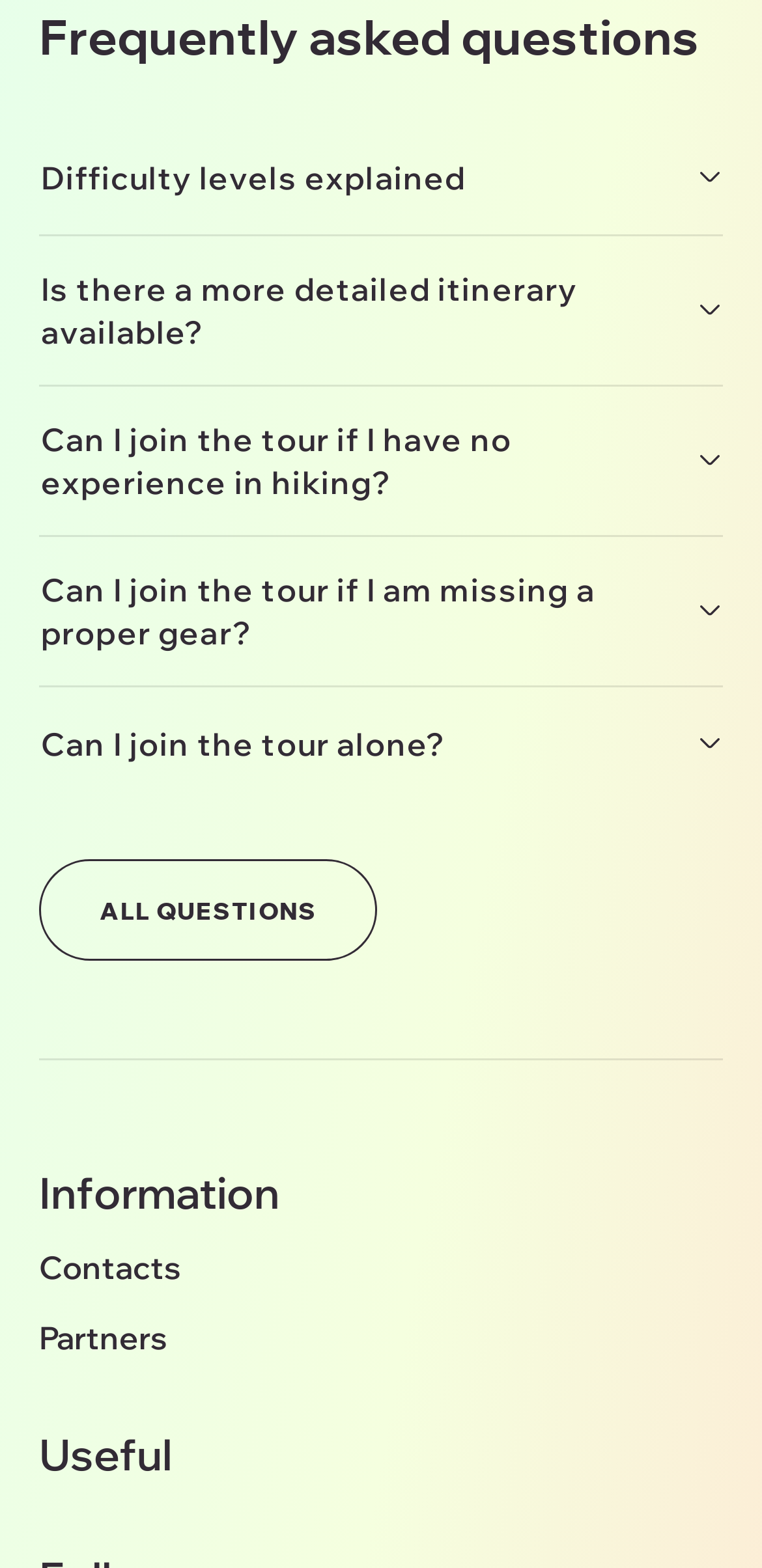Examine the screenshot and answer the question in as much detail as possible: What is the main topic of the webpage?

The main topic of the webpage is 'Frequently asked questions' as indicated by the heading element at the top of the page.